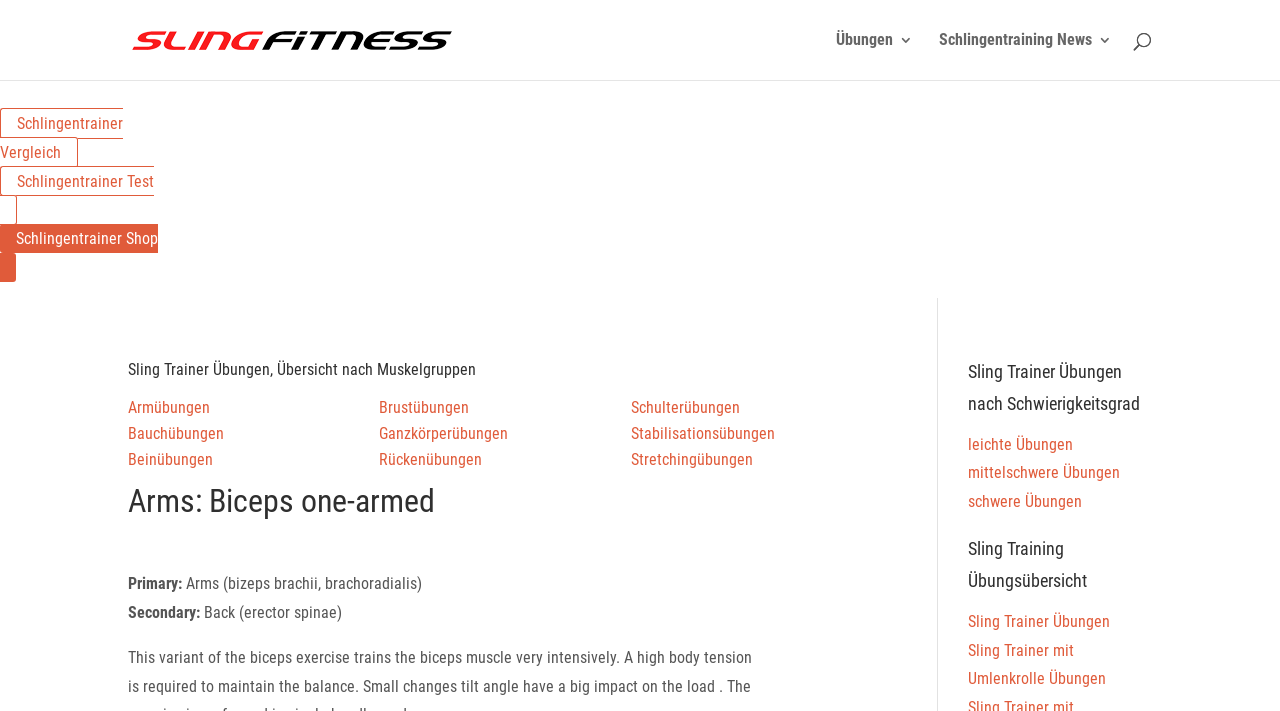Identify the bounding box coordinates of the area that should be clicked in order to complete the given instruction: "Click on the link to Sling Training und Suspension Training". The bounding box coordinates should be four float numbers between 0 and 1, i.e., [left, top, right, bottom].

[0.103, 0.041, 0.353, 0.068]